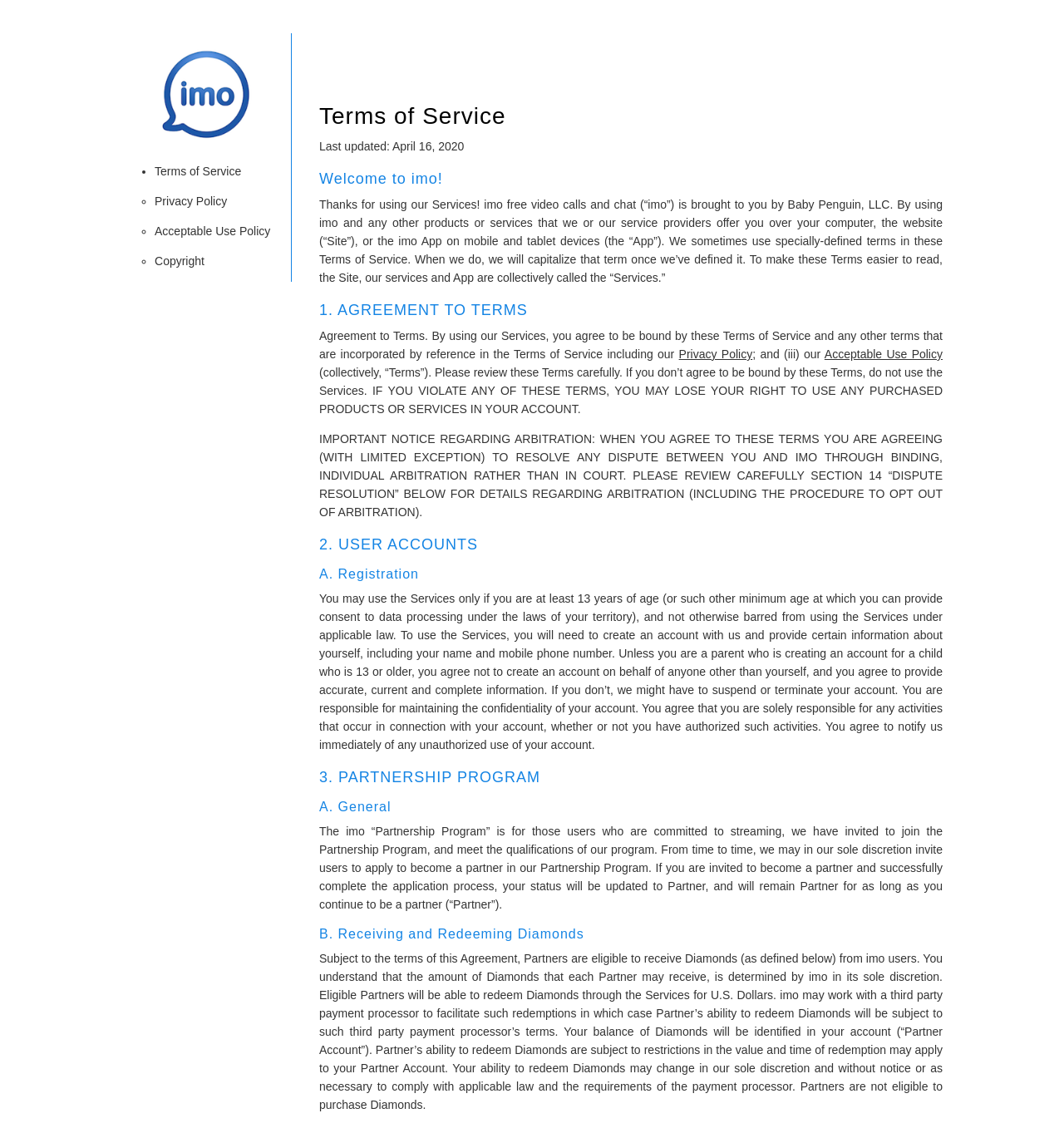Find and generate the main title of the webpage.

Terms of Service